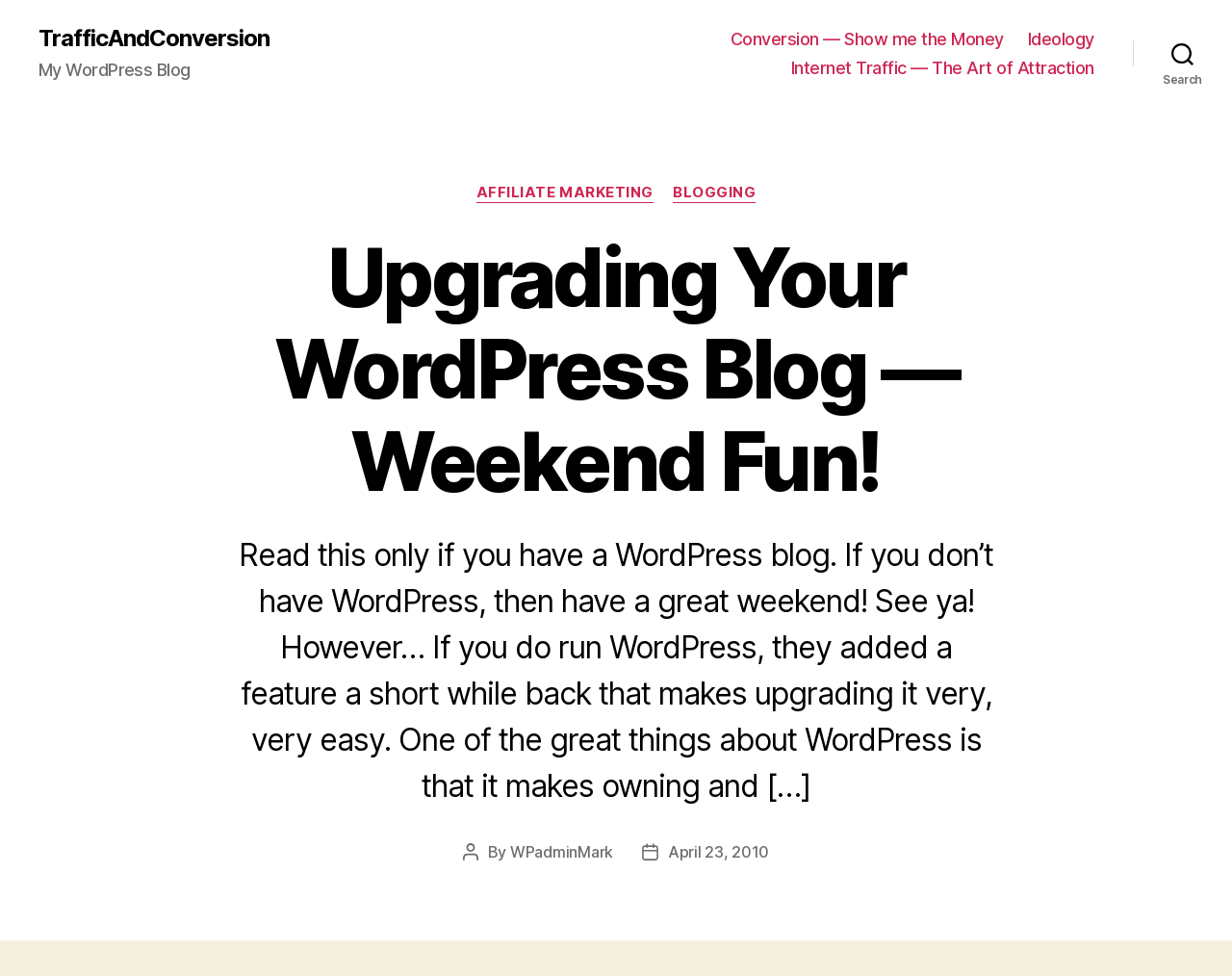Please locate the bounding box coordinates of the region I need to click to follow this instruction: "Visit the Internet Traffic — The Art of Attraction page".

[0.642, 0.059, 0.888, 0.08]